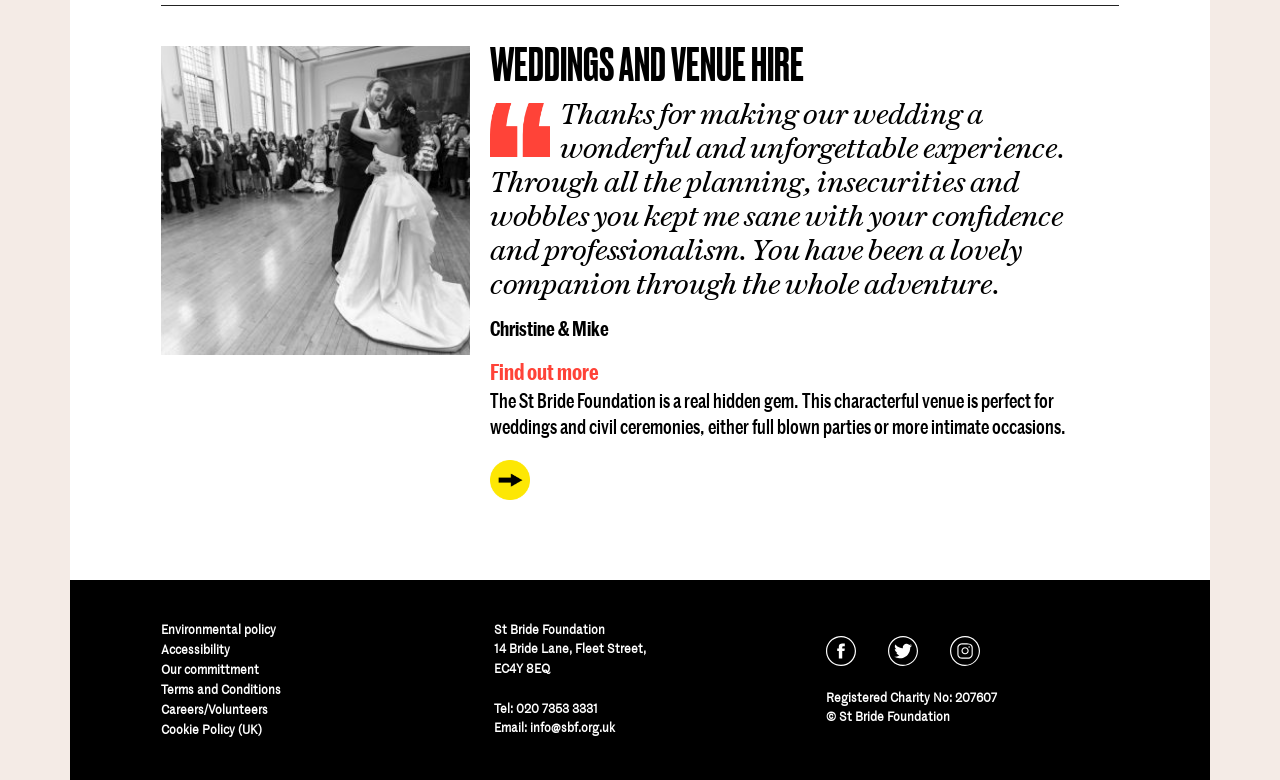Please provide a brief answer to the question using only one word or phrase: 
What is the phone number of the venue?

020 7353 3331